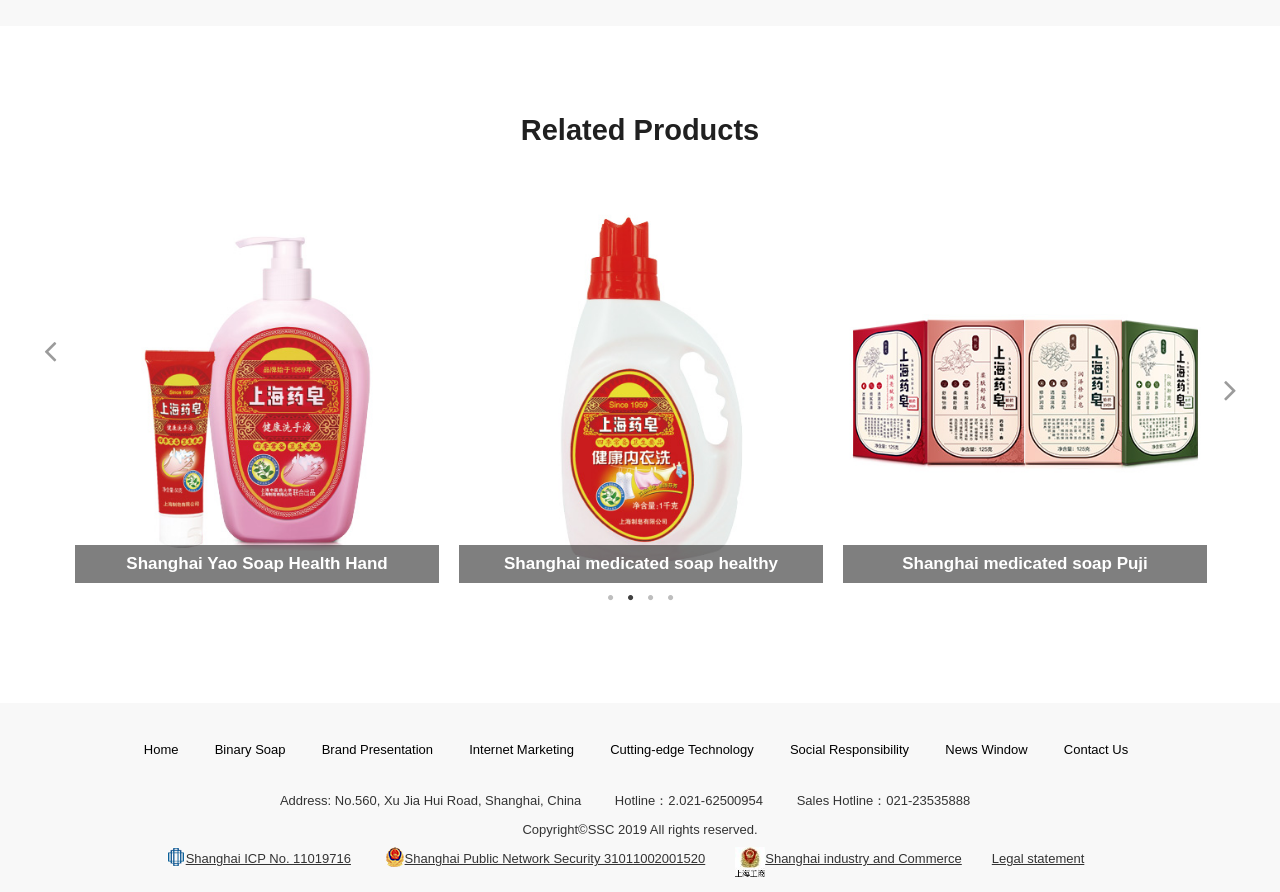Identify the bounding box coordinates of the part that should be clicked to carry out this instruction: "Click the 'Next' button".

[0.953, 0.416, 0.969, 0.456]